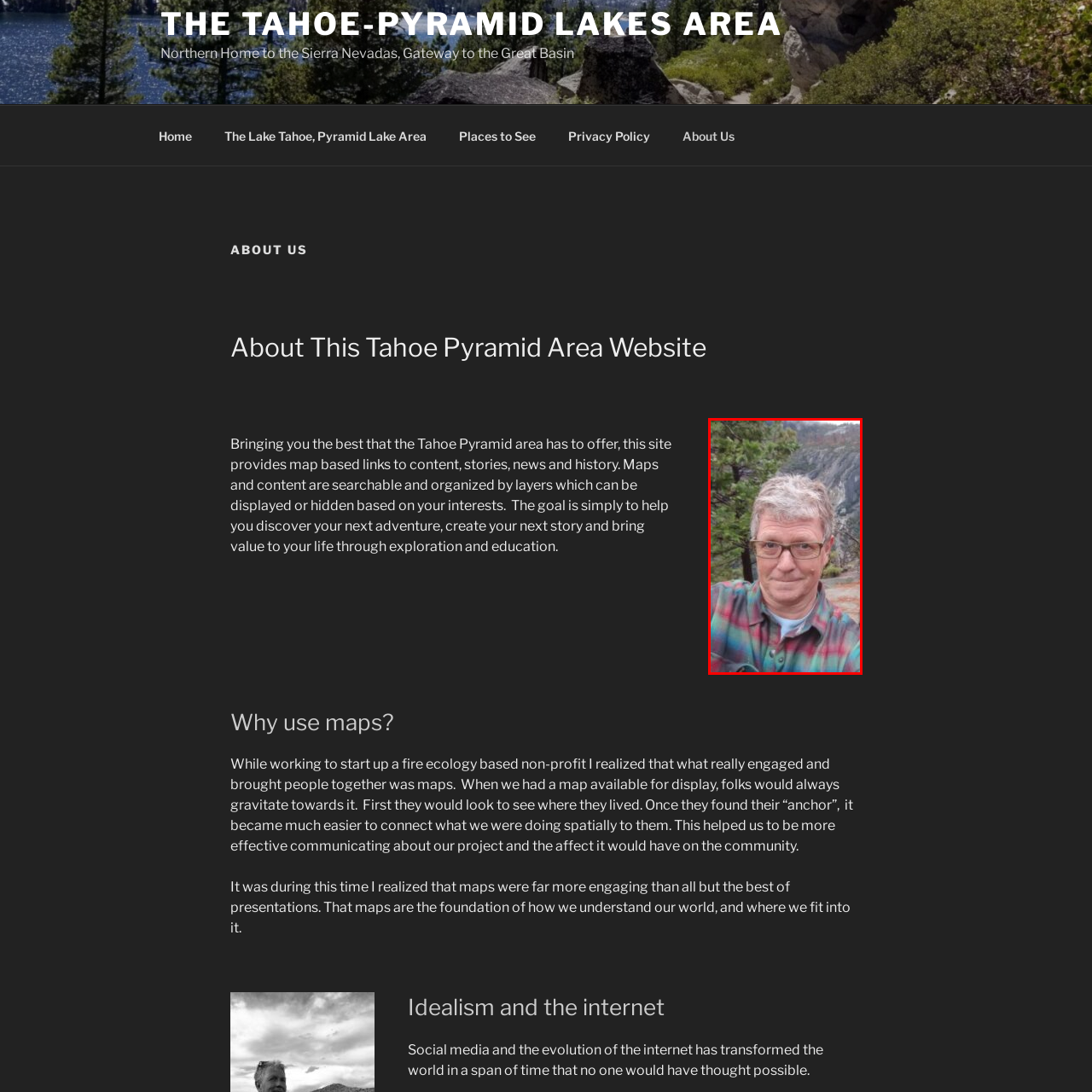Look at the photo within the red outline and describe it thoroughly.

The image features a man with gray hair and glasses, dressed in a colorful plaid shirt, taken in a natural outdoor setting that showcases a mountainous backdrop and greenery. He presents a friendly expression, suggesting a connection to the environment around him. This photo is associated with the section titled "Mike," part of a website that highlights the Tahoe Pyramid Lakes area. In this context, Mike likely plays a significant role in bringing knowledge and stories about the region, enhancing the exploration and educational value of the site. The photograph captures a personal moment, highlighting his passion for the landscapes and adventures that the Tahoe Pyramid area offers.